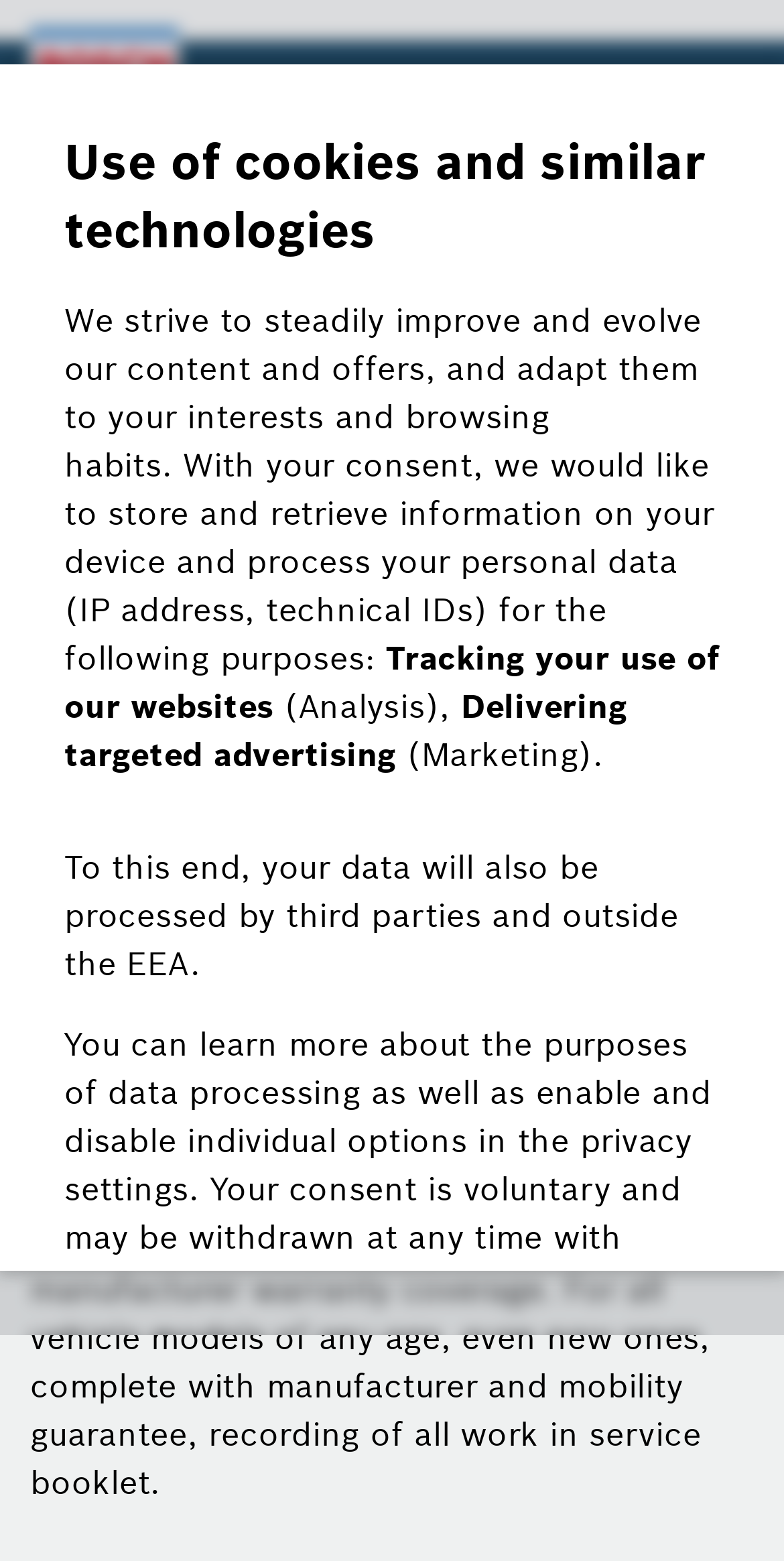Please determine the bounding box coordinates of the element to click in order to execute the following instruction: "Search for a workshop". The coordinates should be four float numbers between 0 and 1, specified as [left, top, right, bottom].

[0.038, 0.142, 0.859, 0.193]